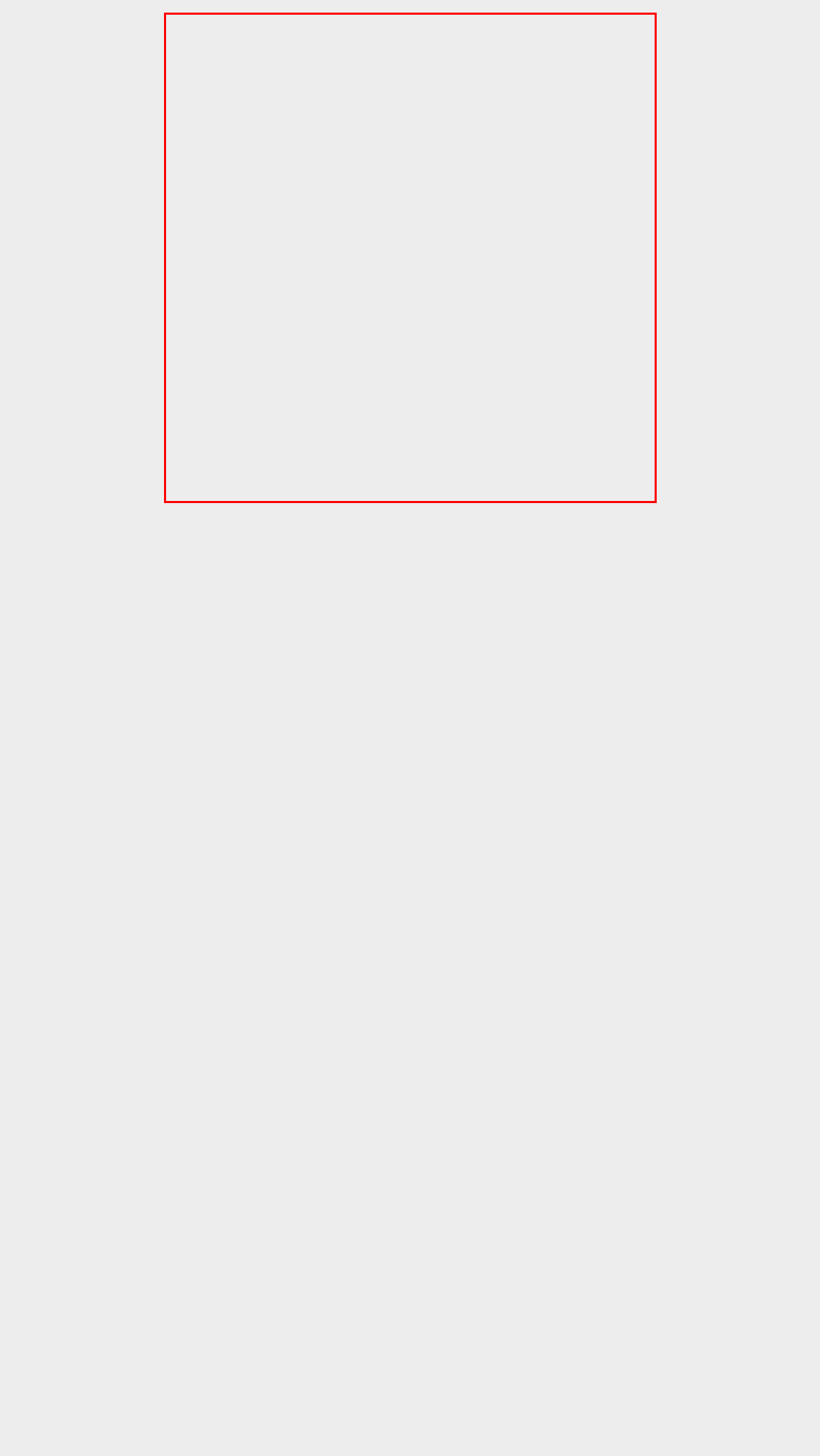Identify and transcribe the text content enclosed by the red bounding box in the given screenshot.

InGuardians is recognized as a leader in cloud and container security. The InGuardians team delivers talks and training on Kubernetes and container security at top industry conferences like RSA and the Black Hat Briefings.